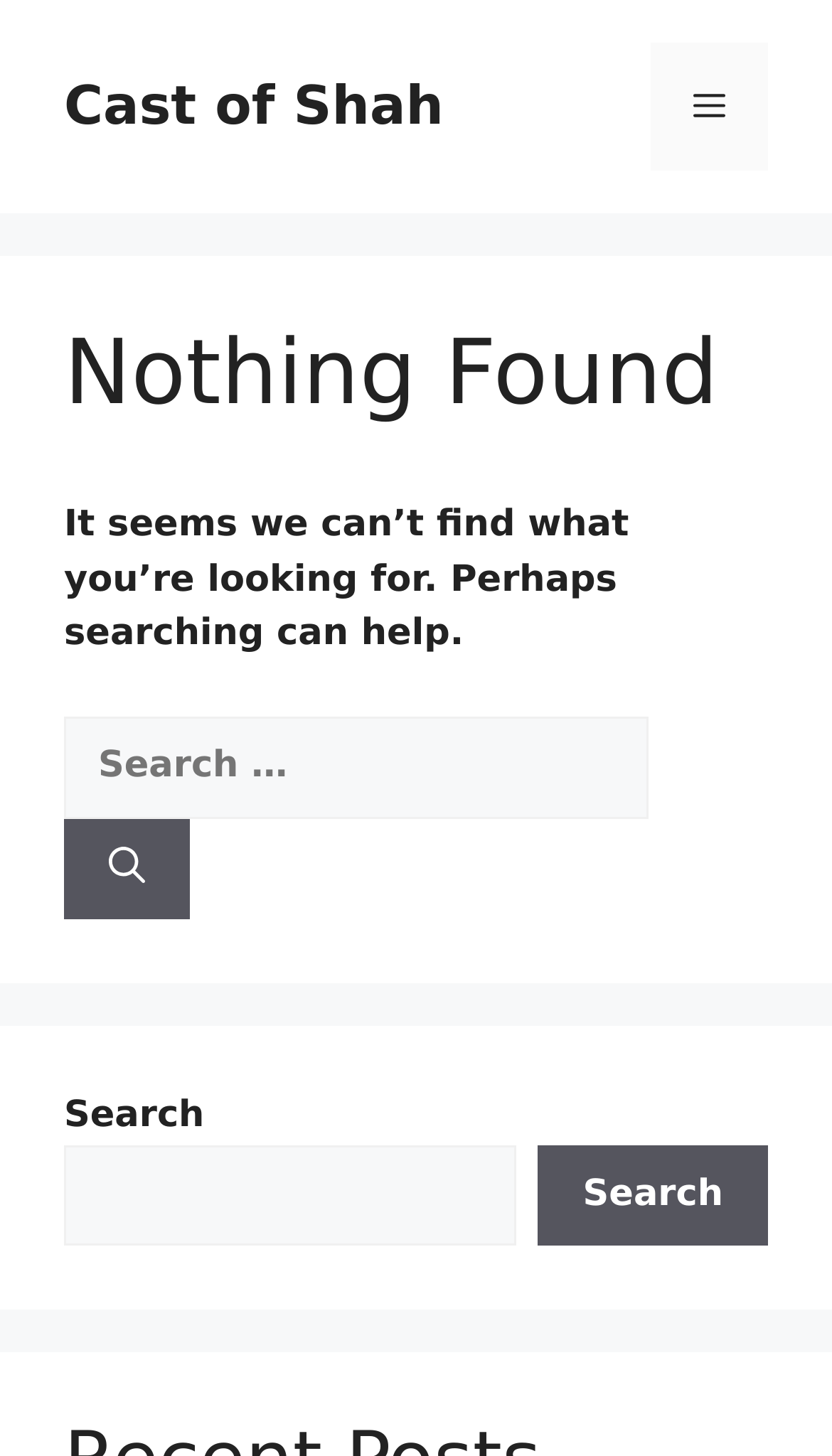Please find the bounding box for the UI component described as follows: "parent_node: Search for: aria-label="Search"".

[0.077, 0.562, 0.228, 0.632]